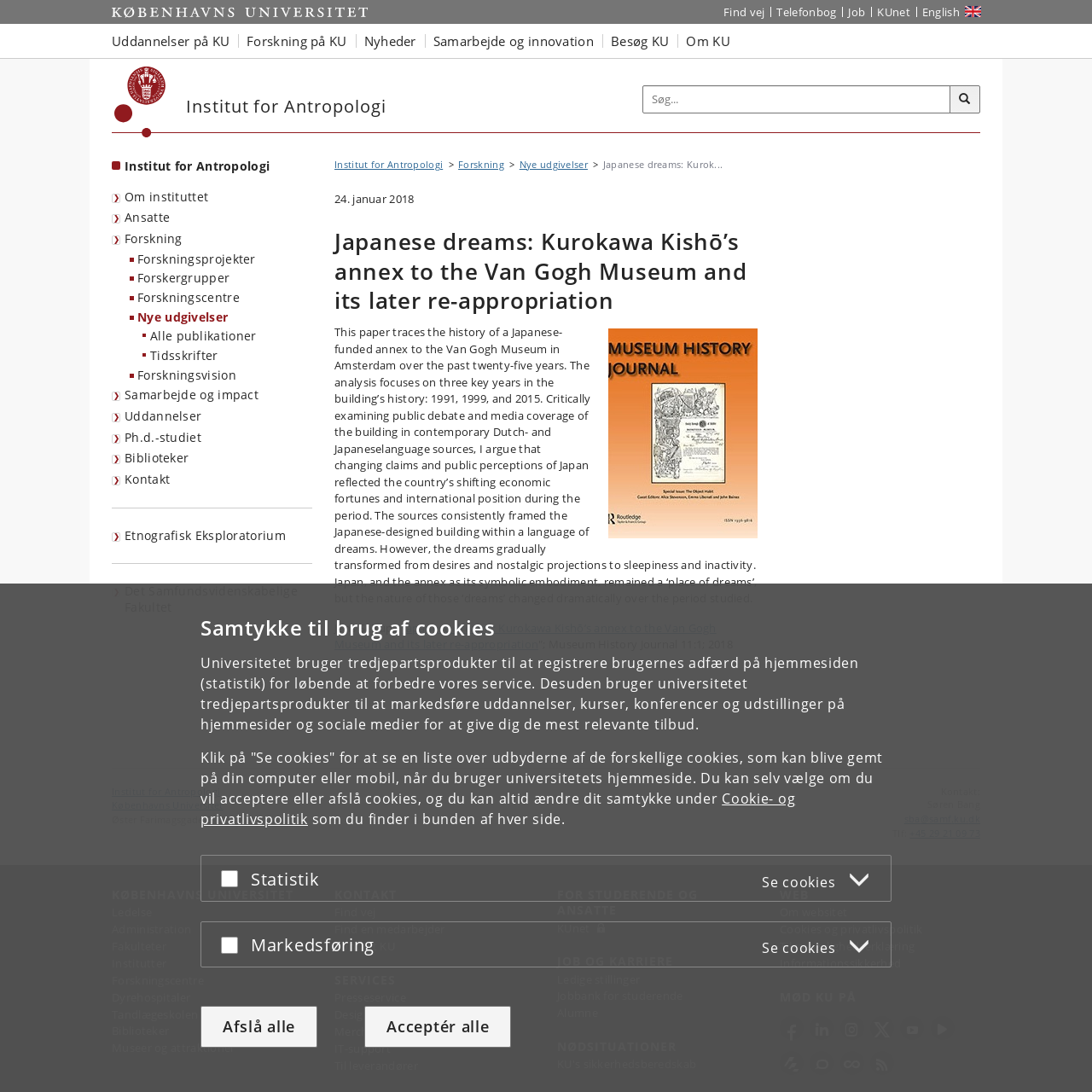Please provide the bounding box coordinates for the UI element as described: "KUnet". The coordinates must be four floats between 0 and 1, represented as [left, top, right, bottom].

[0.798, 0.0, 0.839, 0.022]